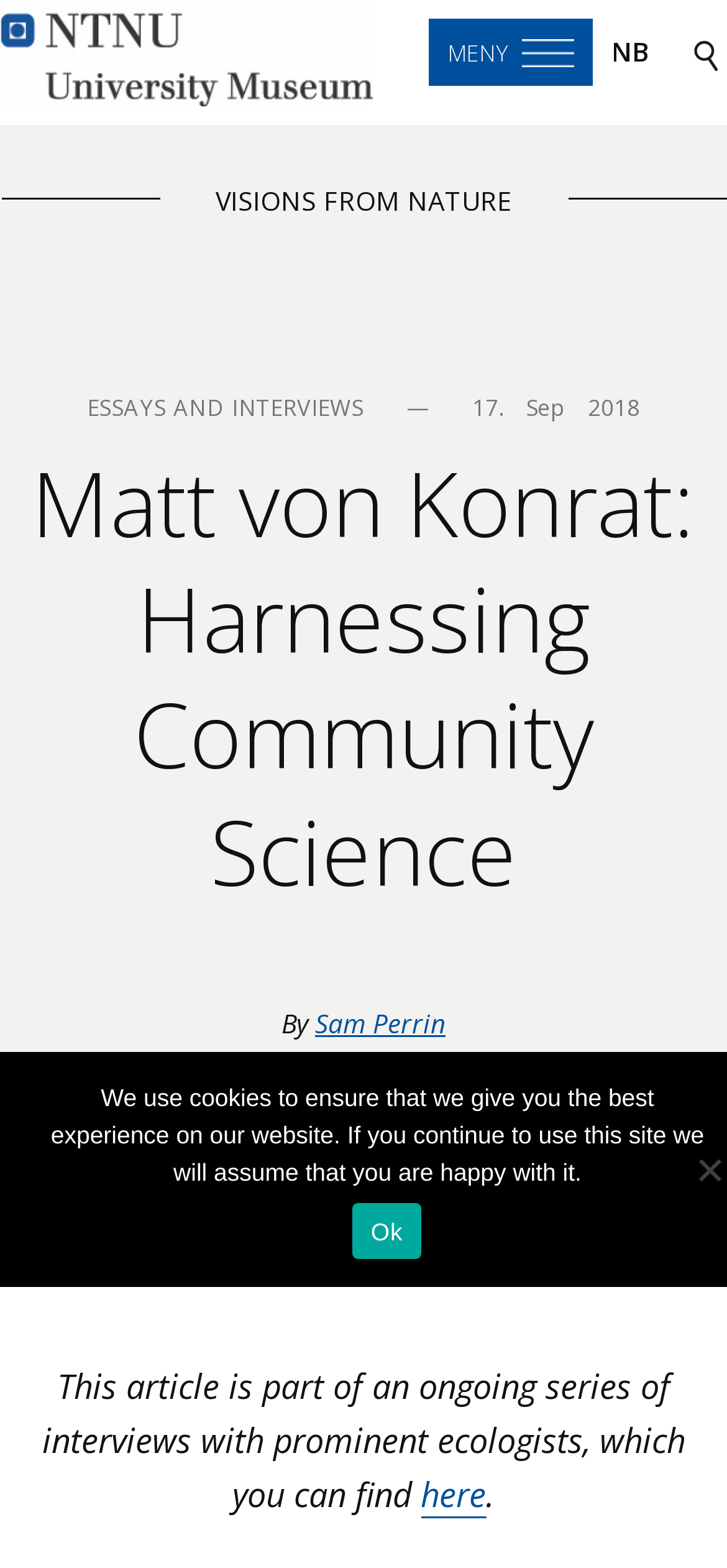Specify the bounding box coordinates of the area to click in order to execute this command: 'View the 'FintechZoom Rolex Submariner Experience' article'. The coordinates should consist of four float numbers ranging from 0 to 1, and should be formatted as [left, top, right, bottom].

None